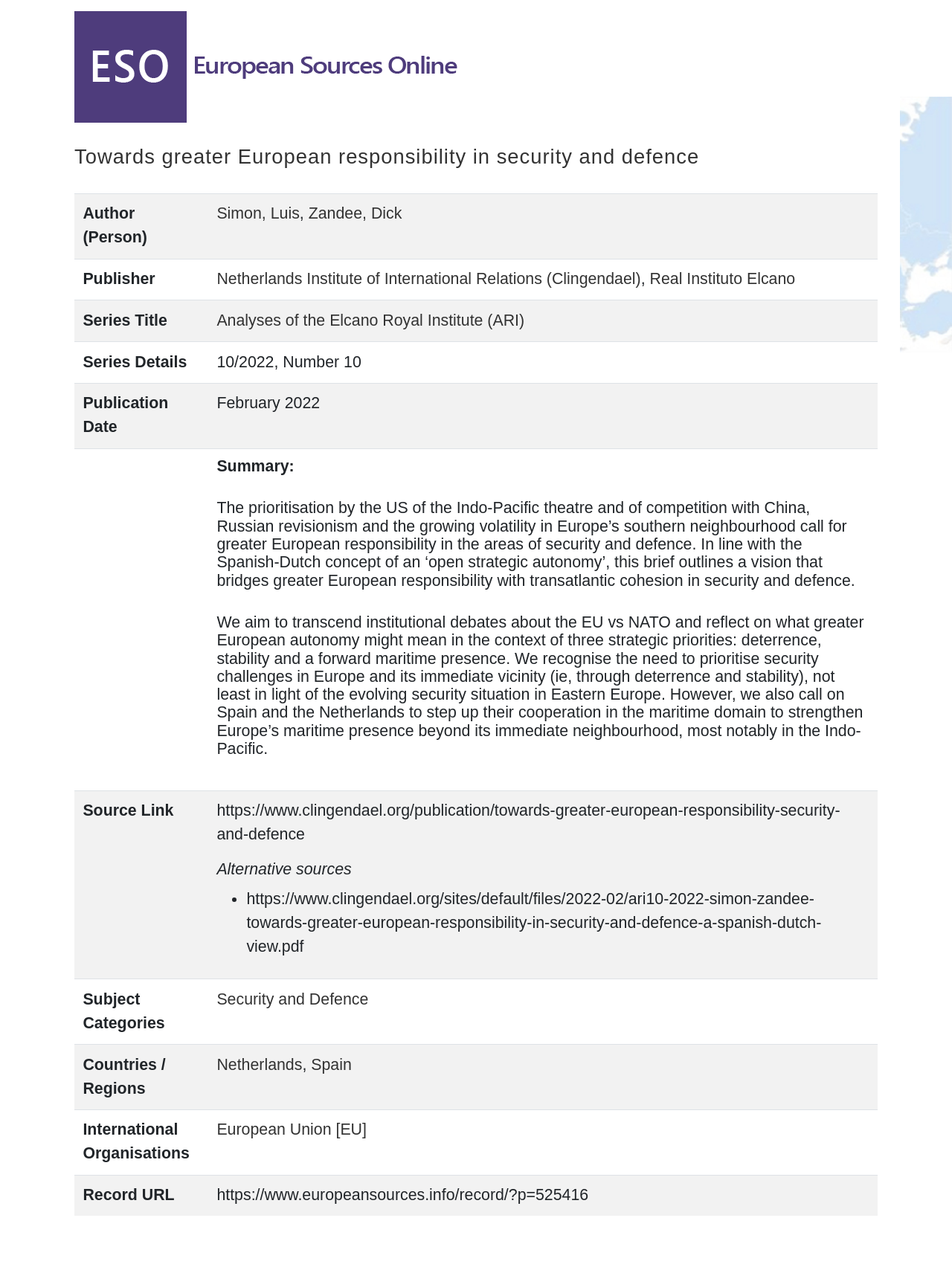Locate the bounding box coordinates of the clickable part needed for the task: "Explore the subject category of Security and Defence".

[0.228, 0.78, 0.387, 0.794]